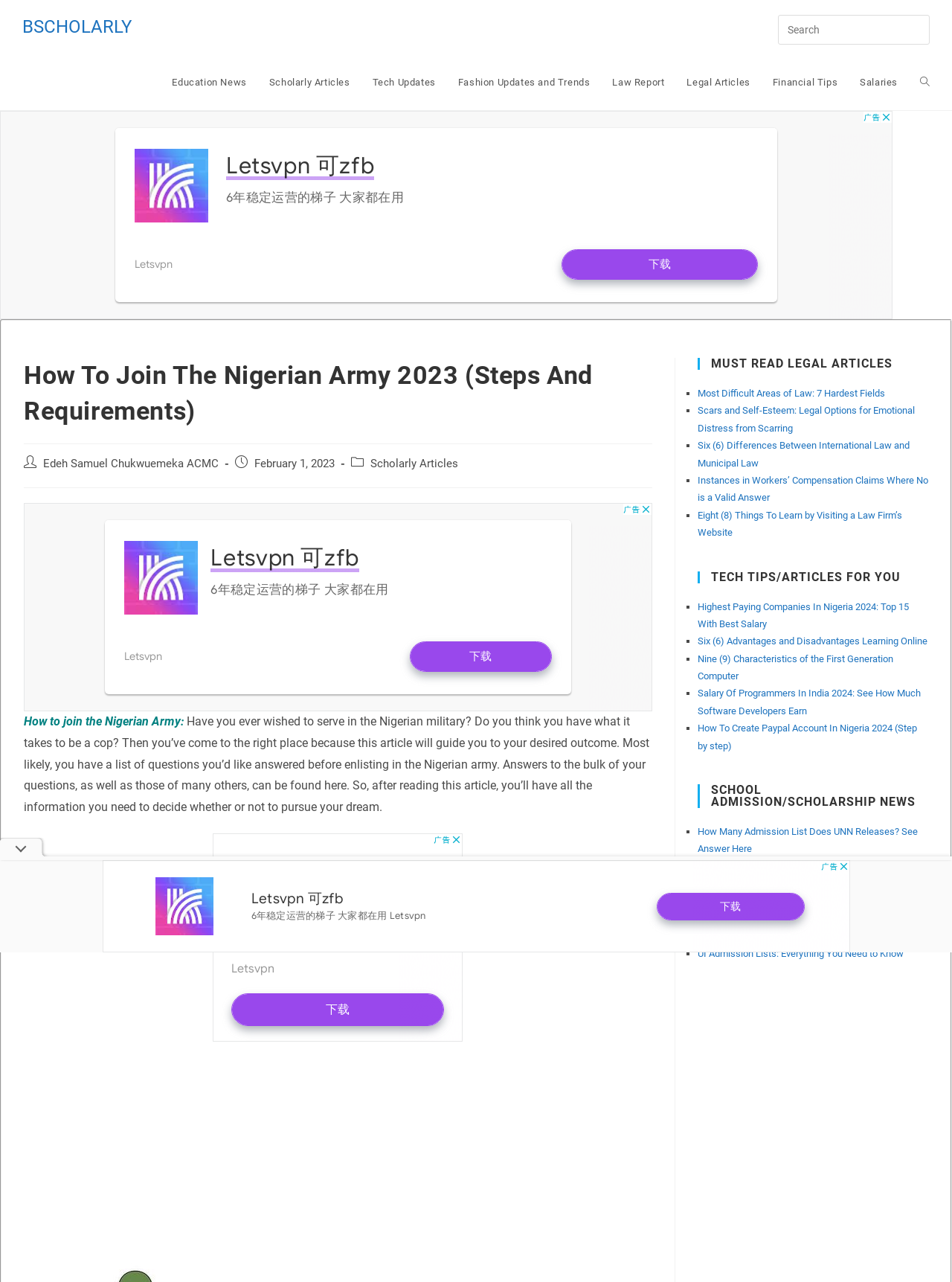Given the description of the UI element: "What links here", predict the bounding box coordinates in the form of [left, top, right, bottom], with each value being a float between 0 and 1.

None